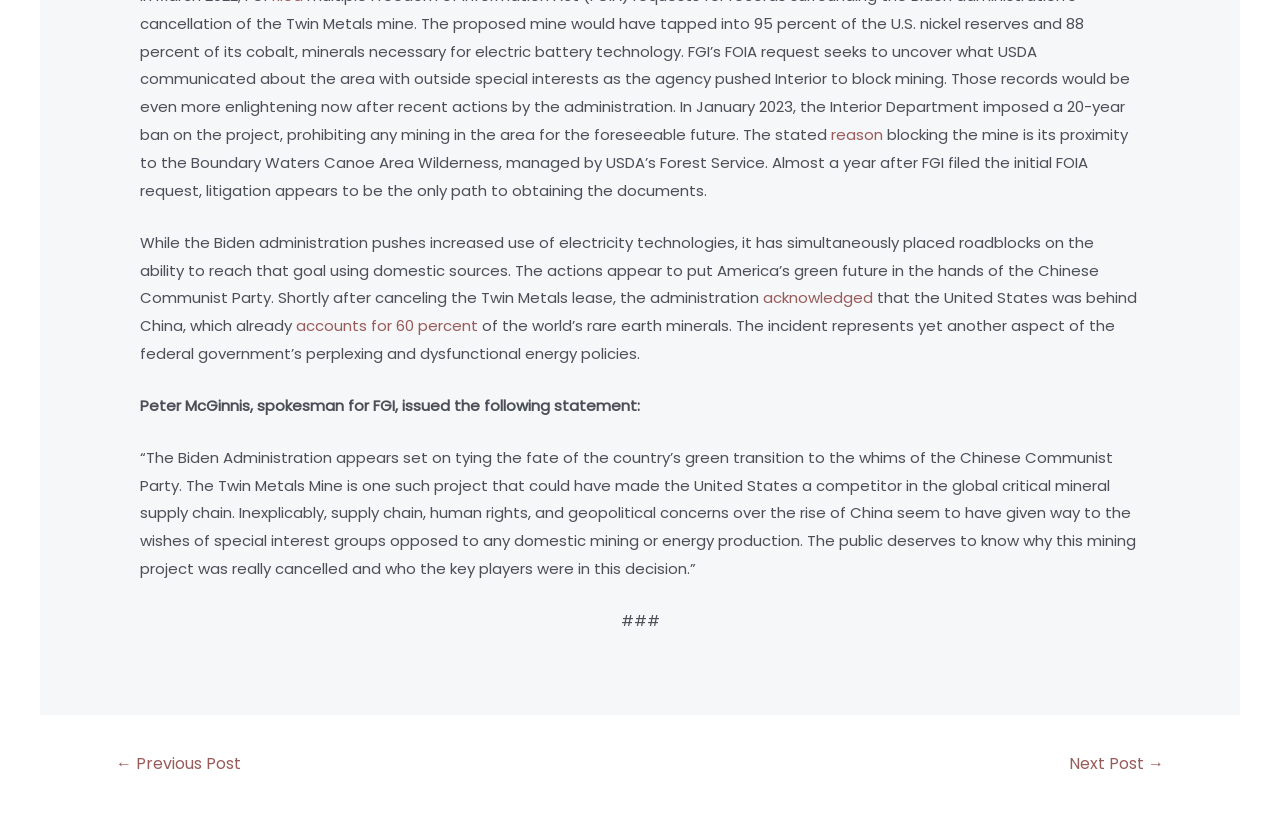Determine the bounding box for the UI element described here: "acknowledged".

[0.596, 0.345, 0.682, 0.37]